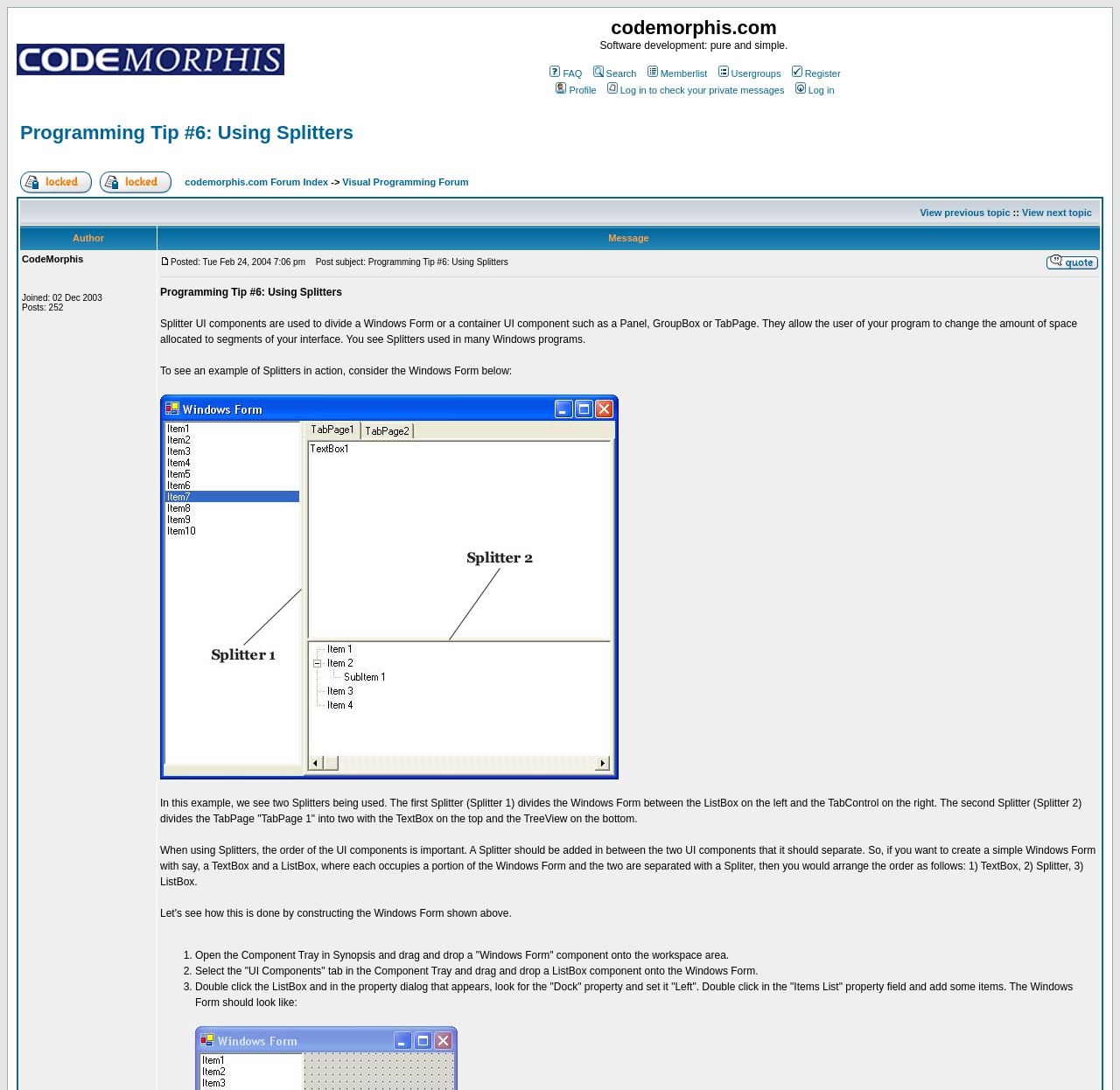Please identify the bounding box coordinates of the region to click in order to complete the given instruction: "Search". The coordinates should be four float numbers between 0 and 1, i.e., [left, top, right, bottom].

[0.527, 0.063, 0.568, 0.073]